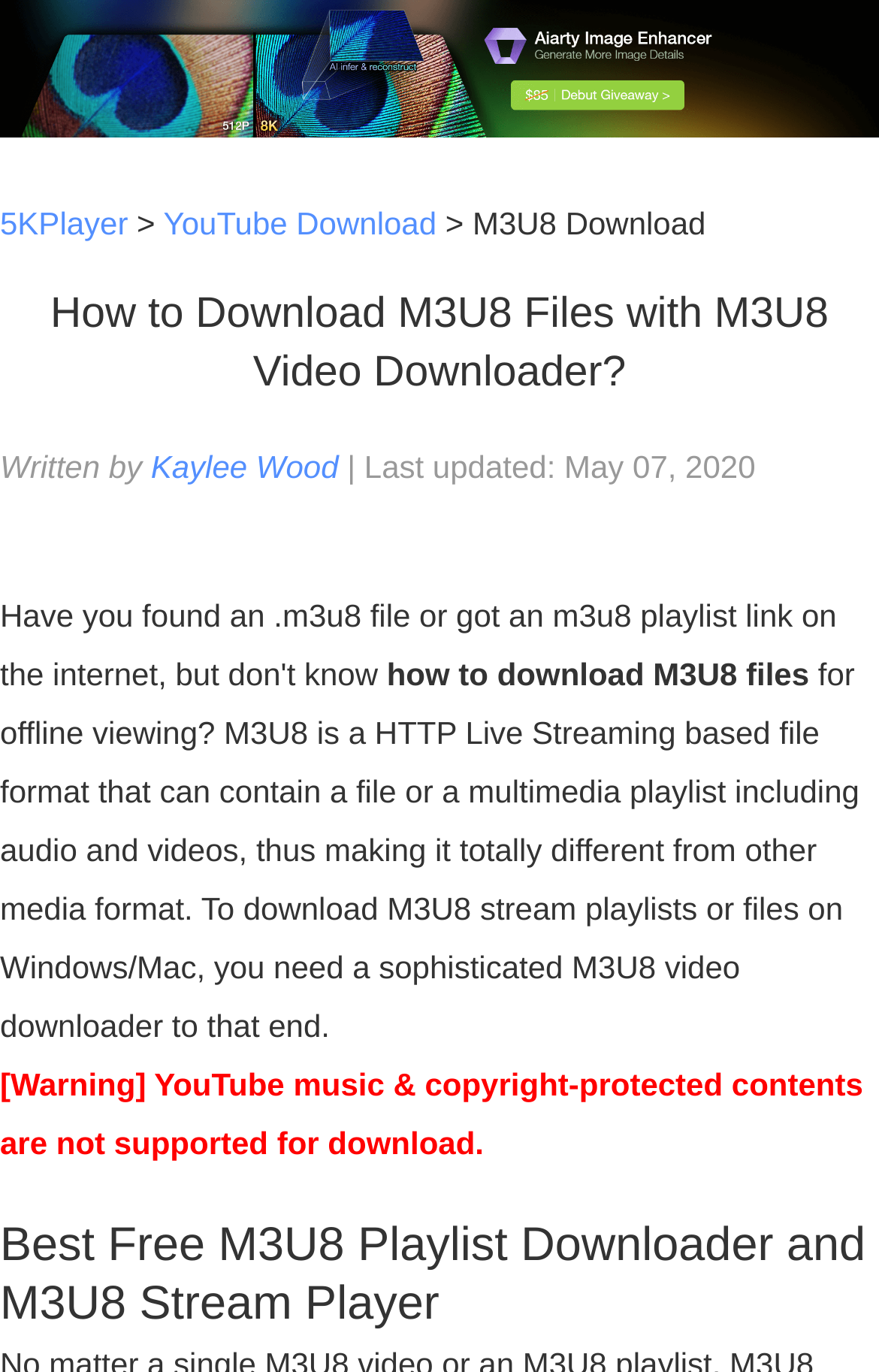What is the format of the file that can contain a multimedia playlist?
Using the details from the image, give an elaborate explanation to answer the question.

According to the webpage, M3U8 is a HTTP Live Streaming based file format that can contain a file or a multimedia playlist including audio and videos.